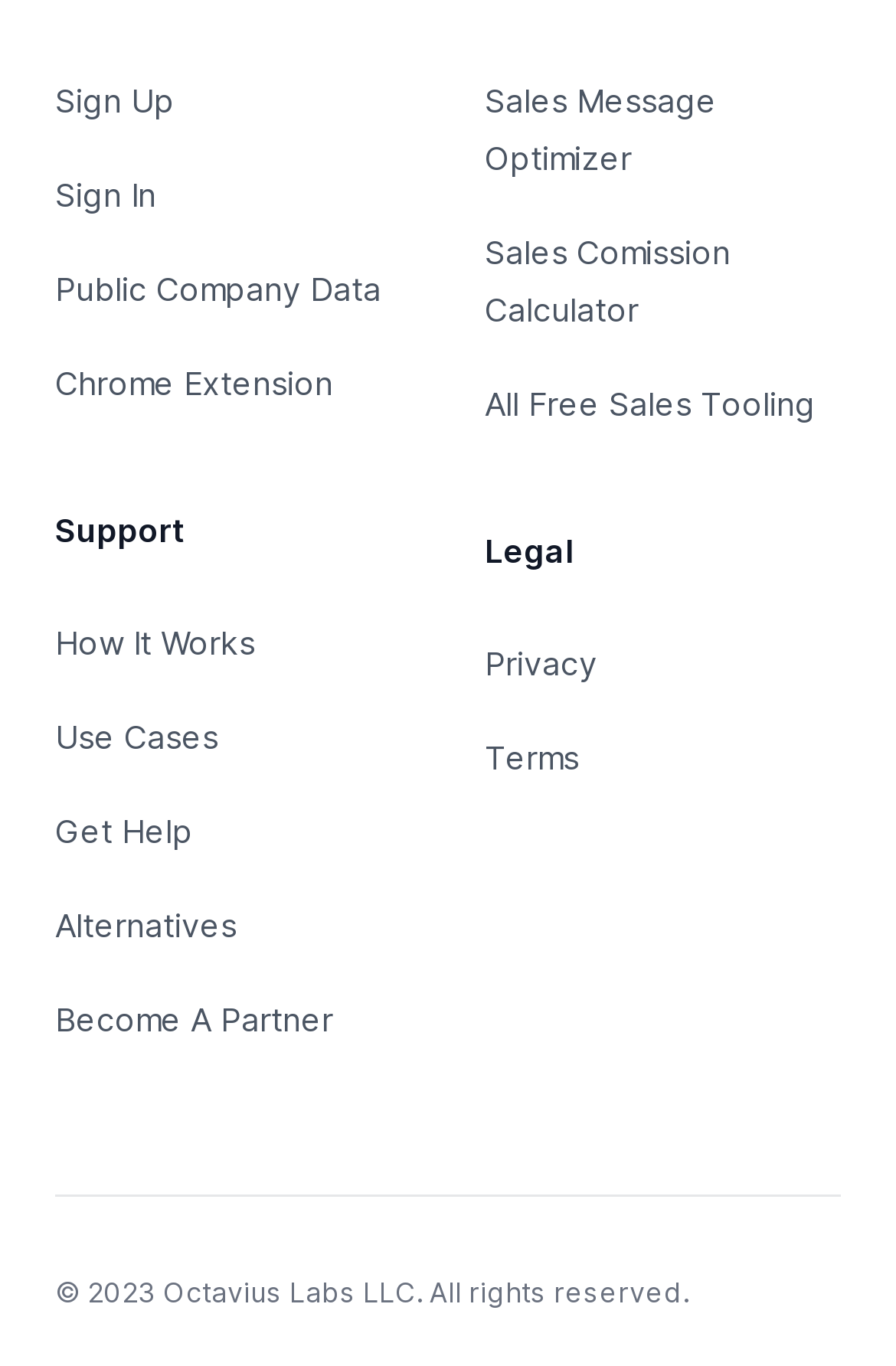How many links are there in the Support section?
Refer to the image and answer the question using a single word or phrase.

4